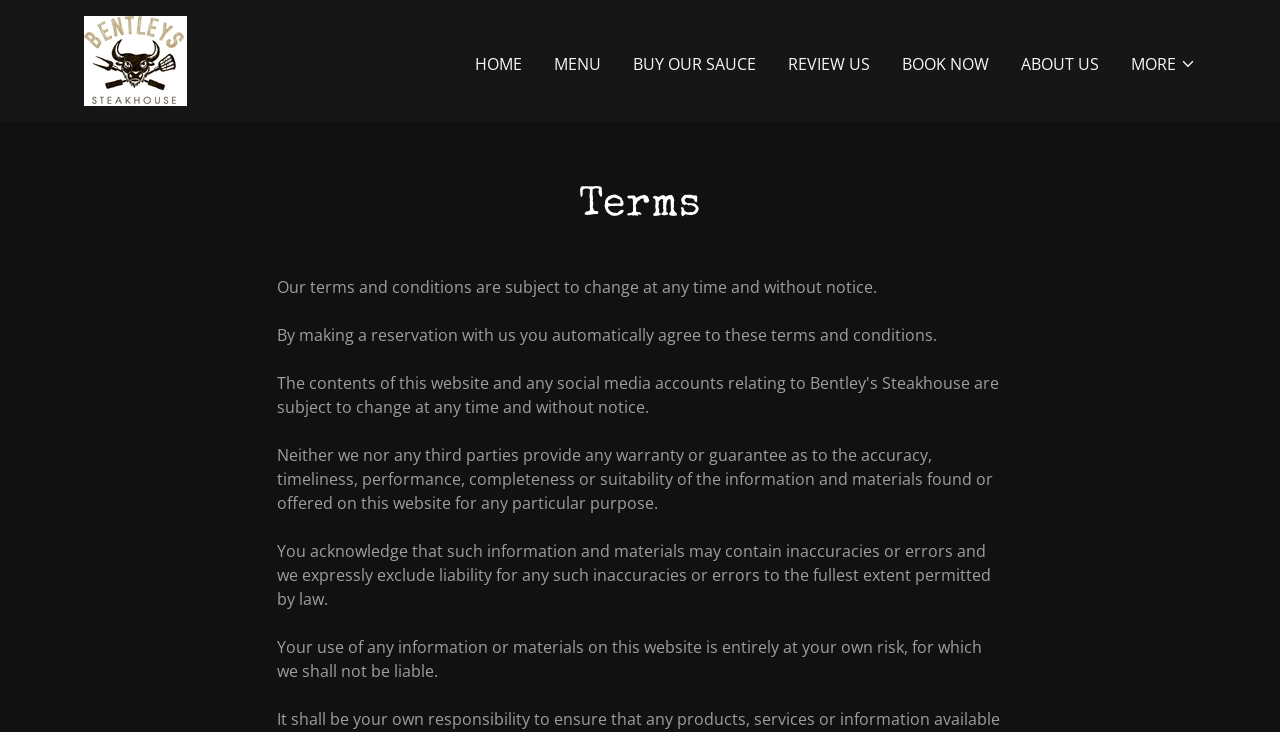Specify the bounding box coordinates (top-left x, top-left y, bottom-right x, bottom-right y) of the UI element in the screenshot that matches this description: About Us

[0.793, 0.062, 0.863, 0.111]